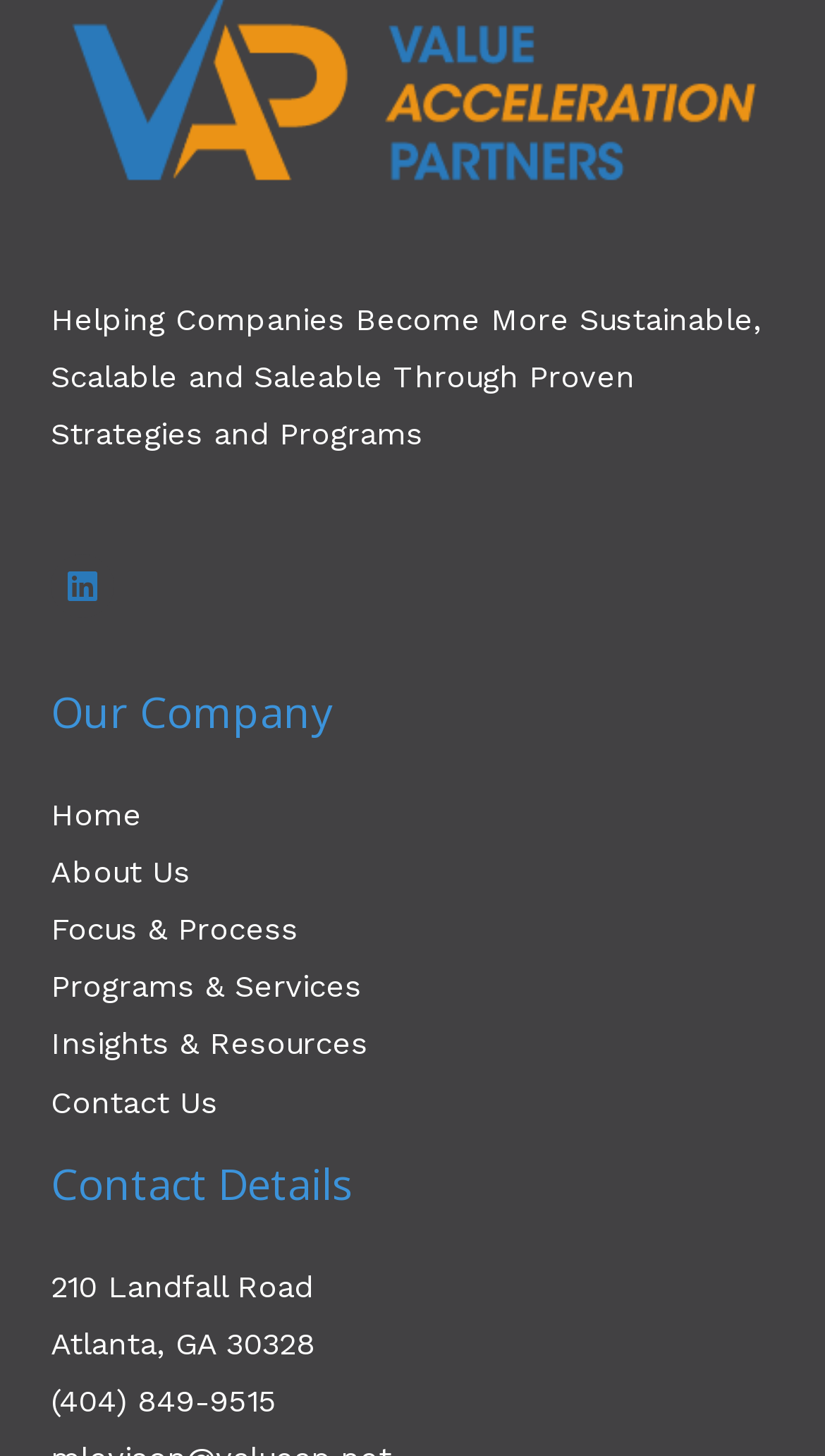What is the company's phone number?
Using the image, answer in one word or phrase.

(404) 849-9515